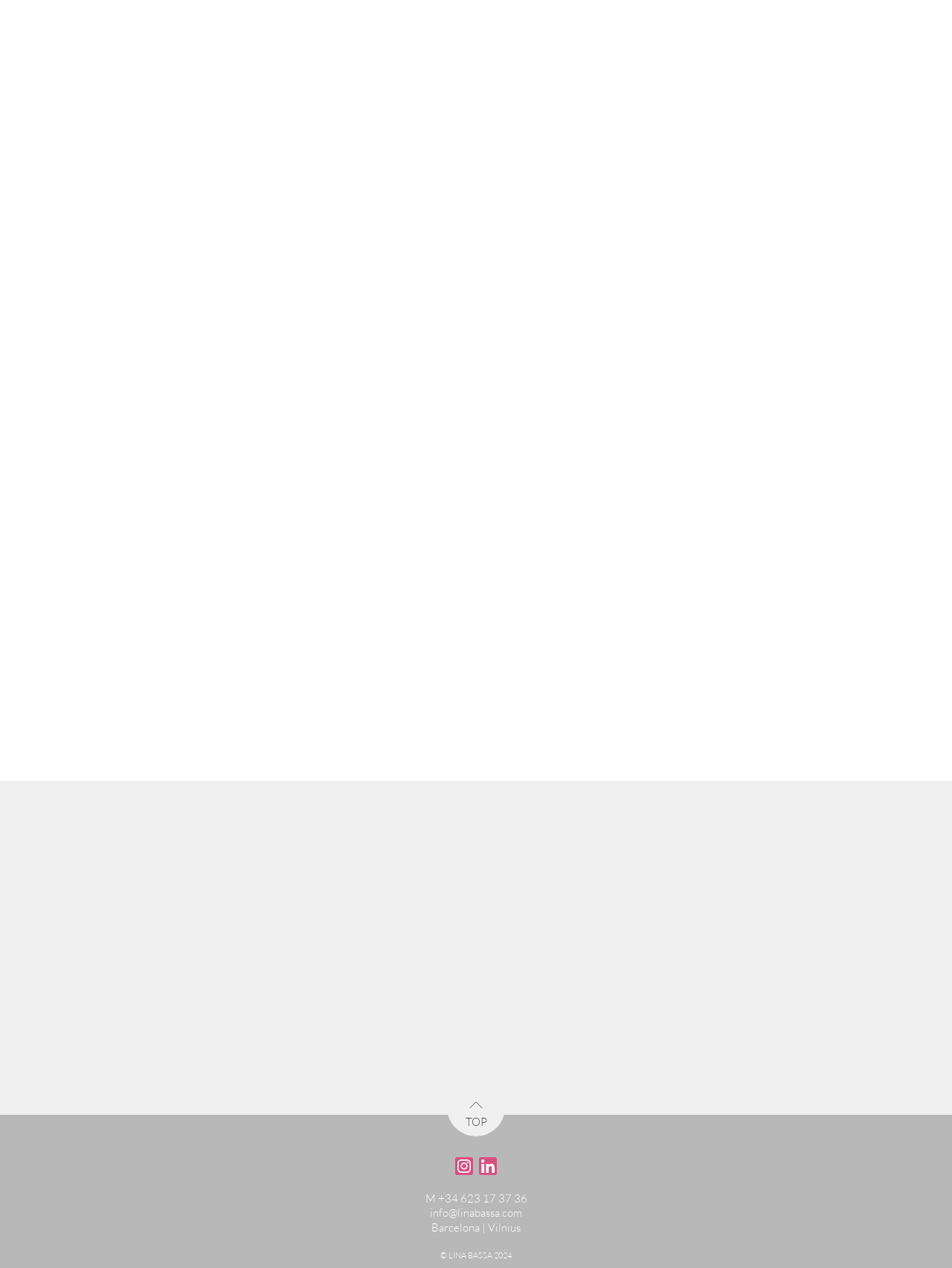What is the call-to-action on the 'READ MORE' link?
Please provide a single word or phrase as your answer based on the screenshot.

Unknown